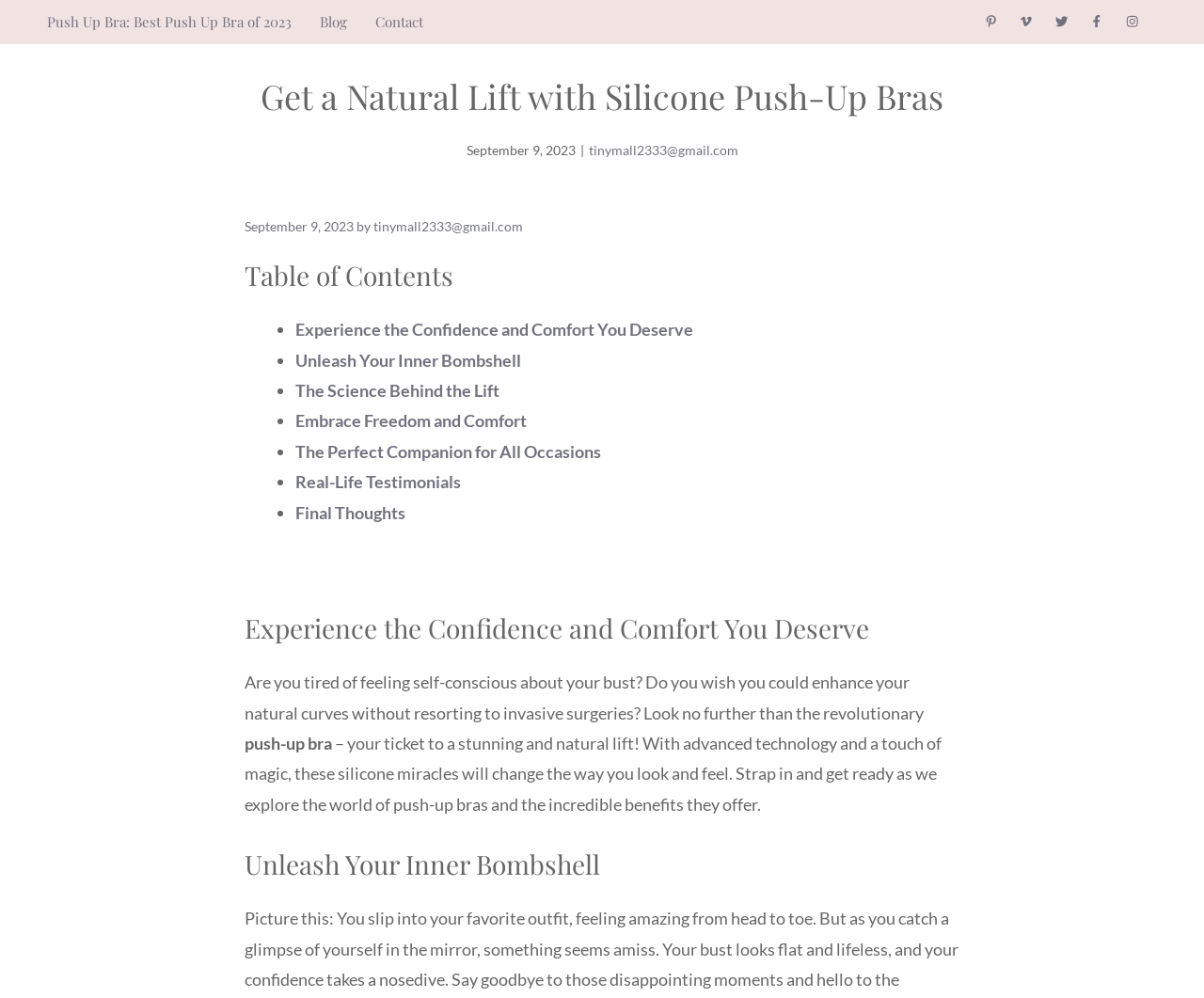How many sections are listed in the Table of Contents?
Answer the question with as much detail as you can, using the image as a reference.

I counted the number of list markers and corresponding links in the Table of Contents section, which are 8 in total, indicating that there are 8 sections listed.